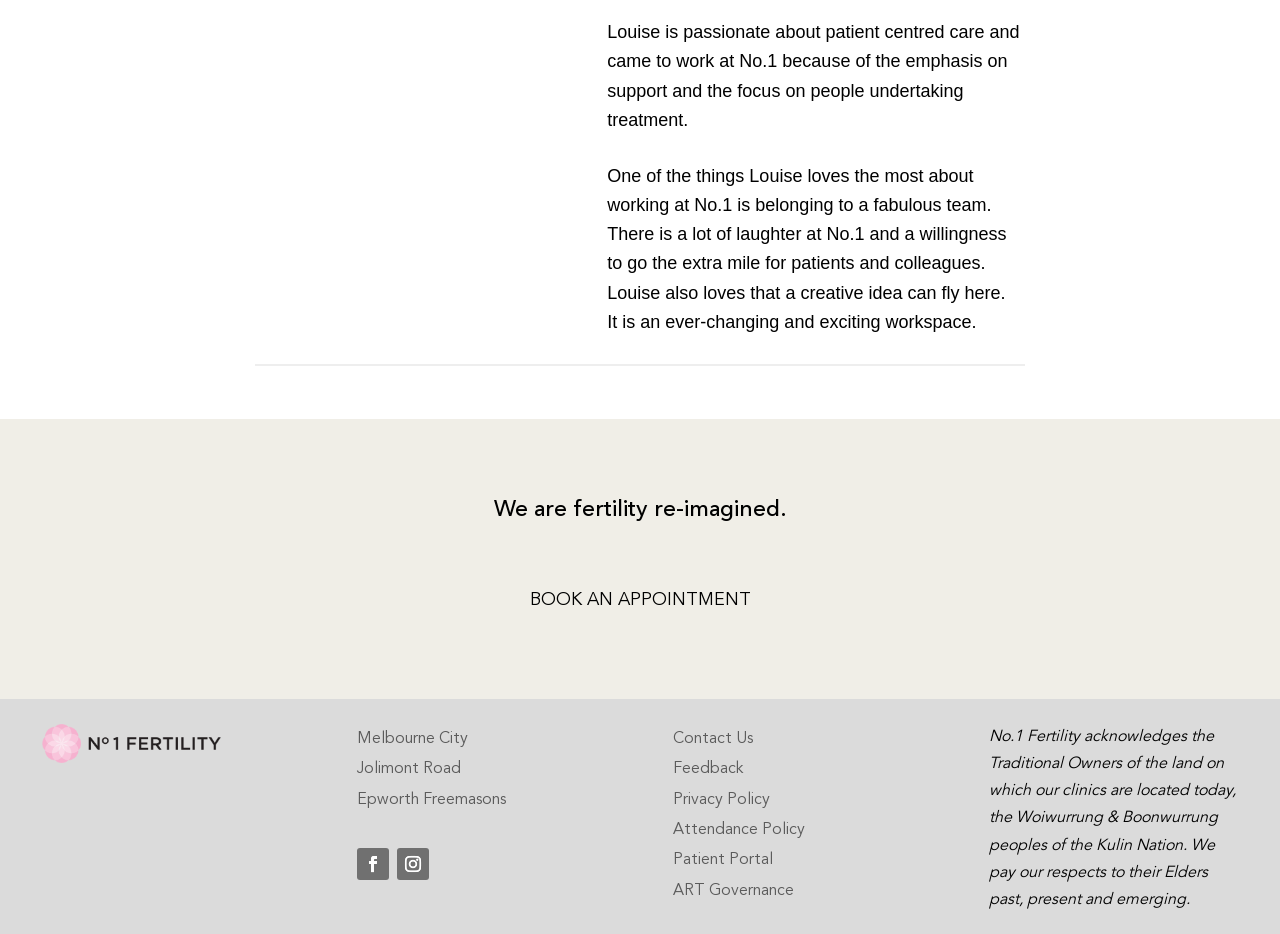Based on the element description "Attendance Policy", predict the bounding box coordinates of the UI element.

[0.526, 0.88, 0.629, 0.897]